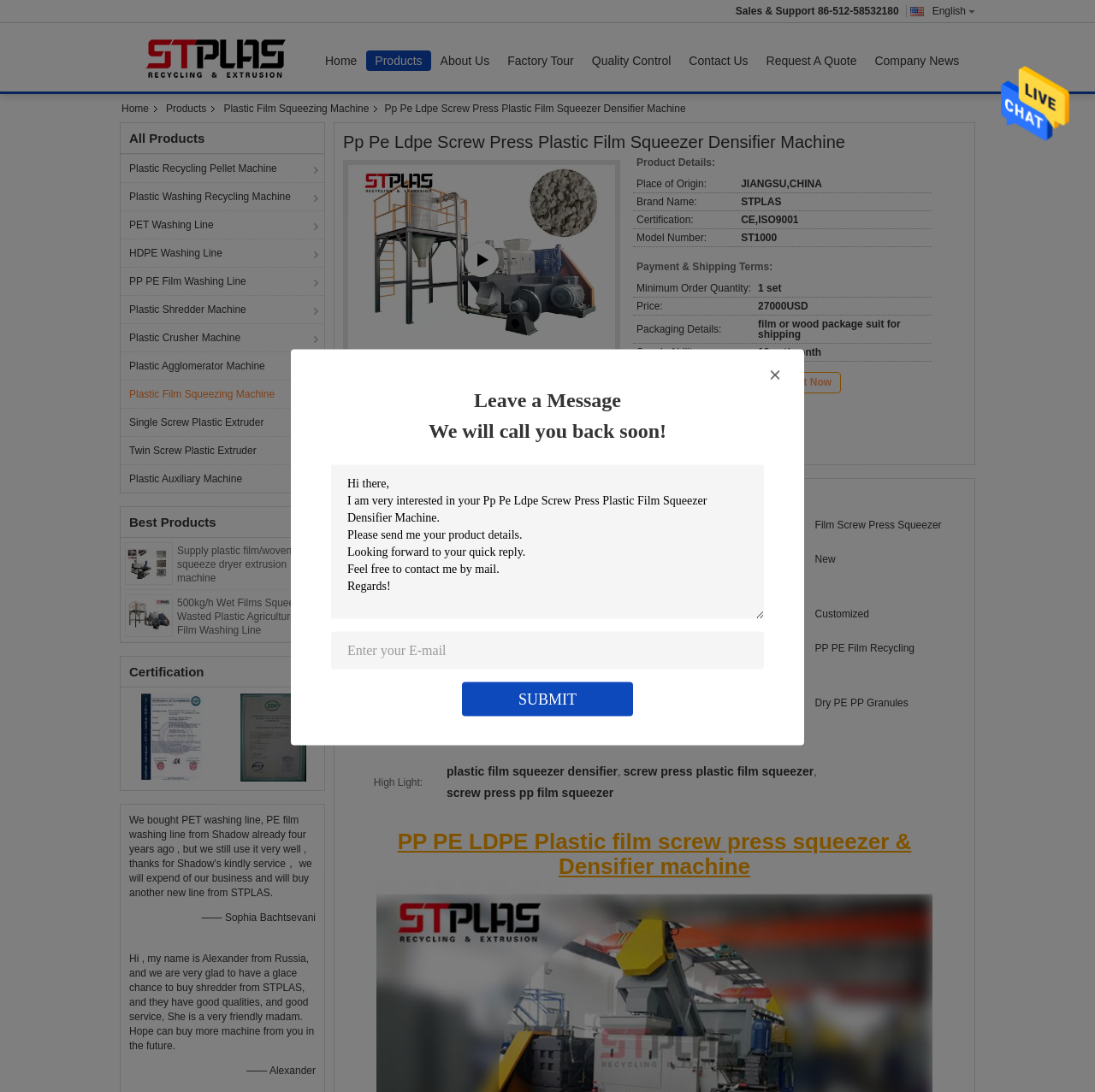Please give a concise answer to this question using a single word or phrase: 
What is the product name on the webpage?

Pp Pe Ldpe Screw Press Plastic Film Squeezer Densifier Machine